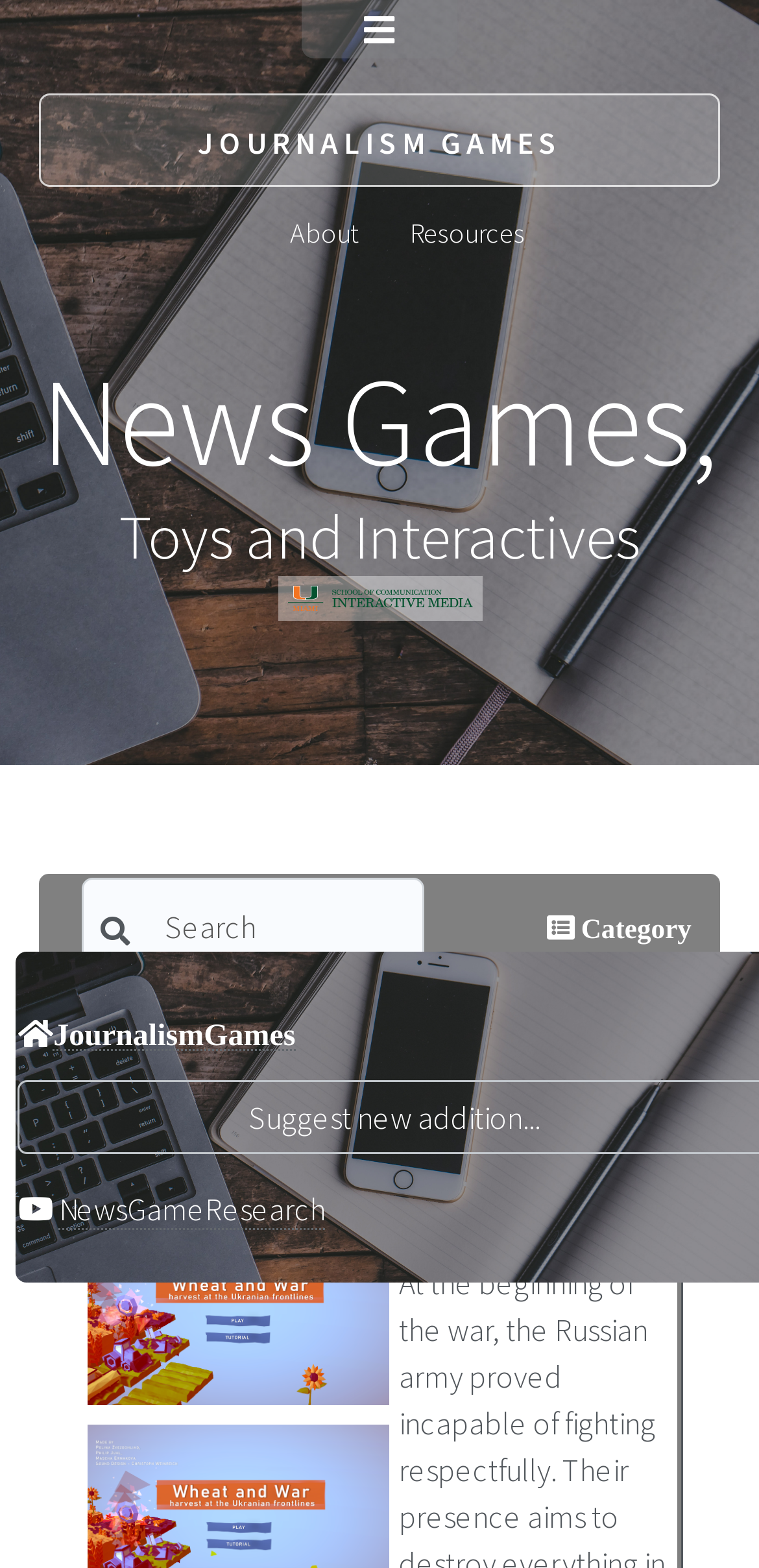Give a concise answer using only one word or phrase for this question:
What is the purpose of the textbox?

Search